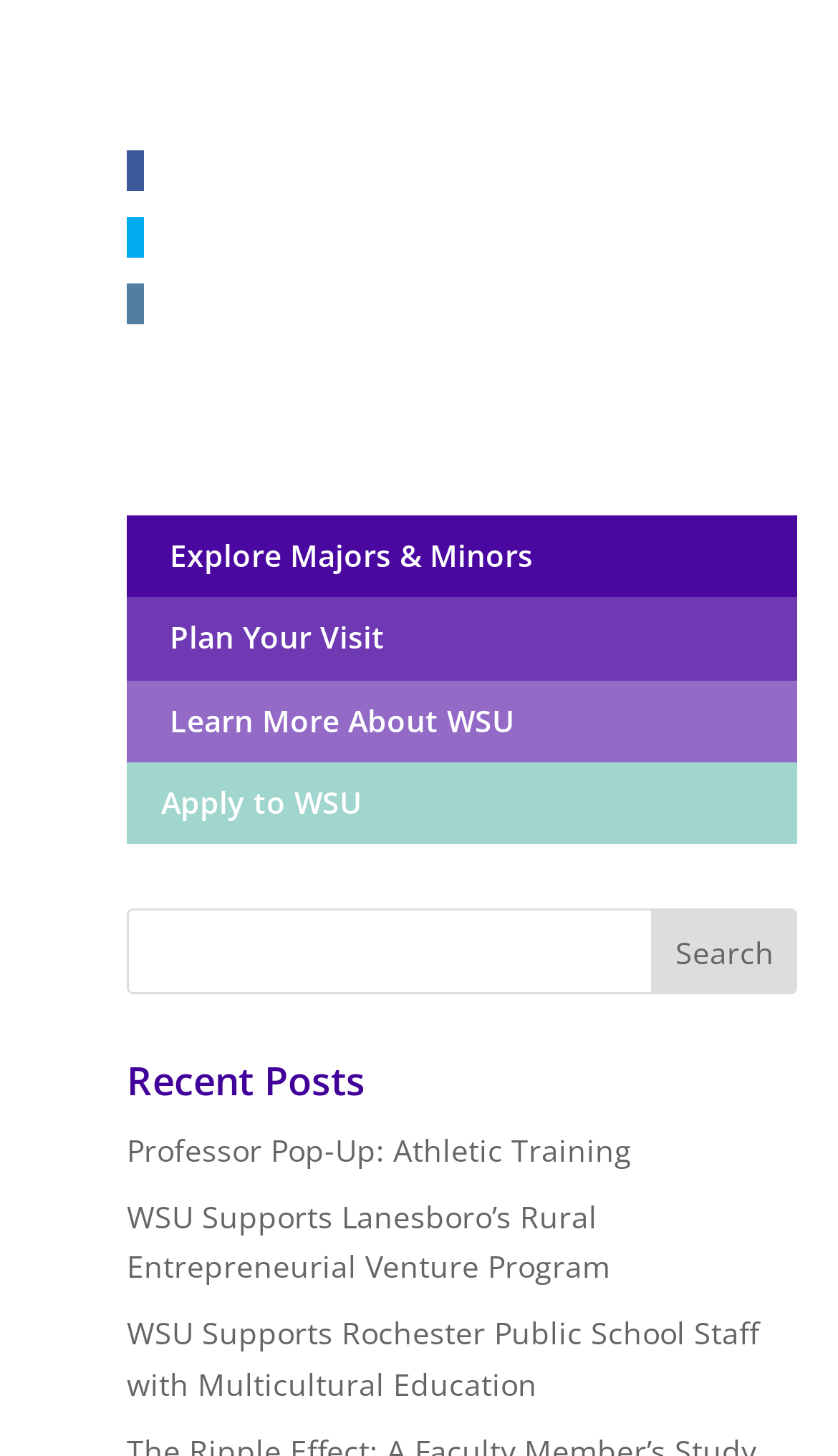Show me the bounding box coordinates of the clickable region to achieve the task as per the instruction: "Search for something".

[0.151, 0.624, 0.951, 0.683]